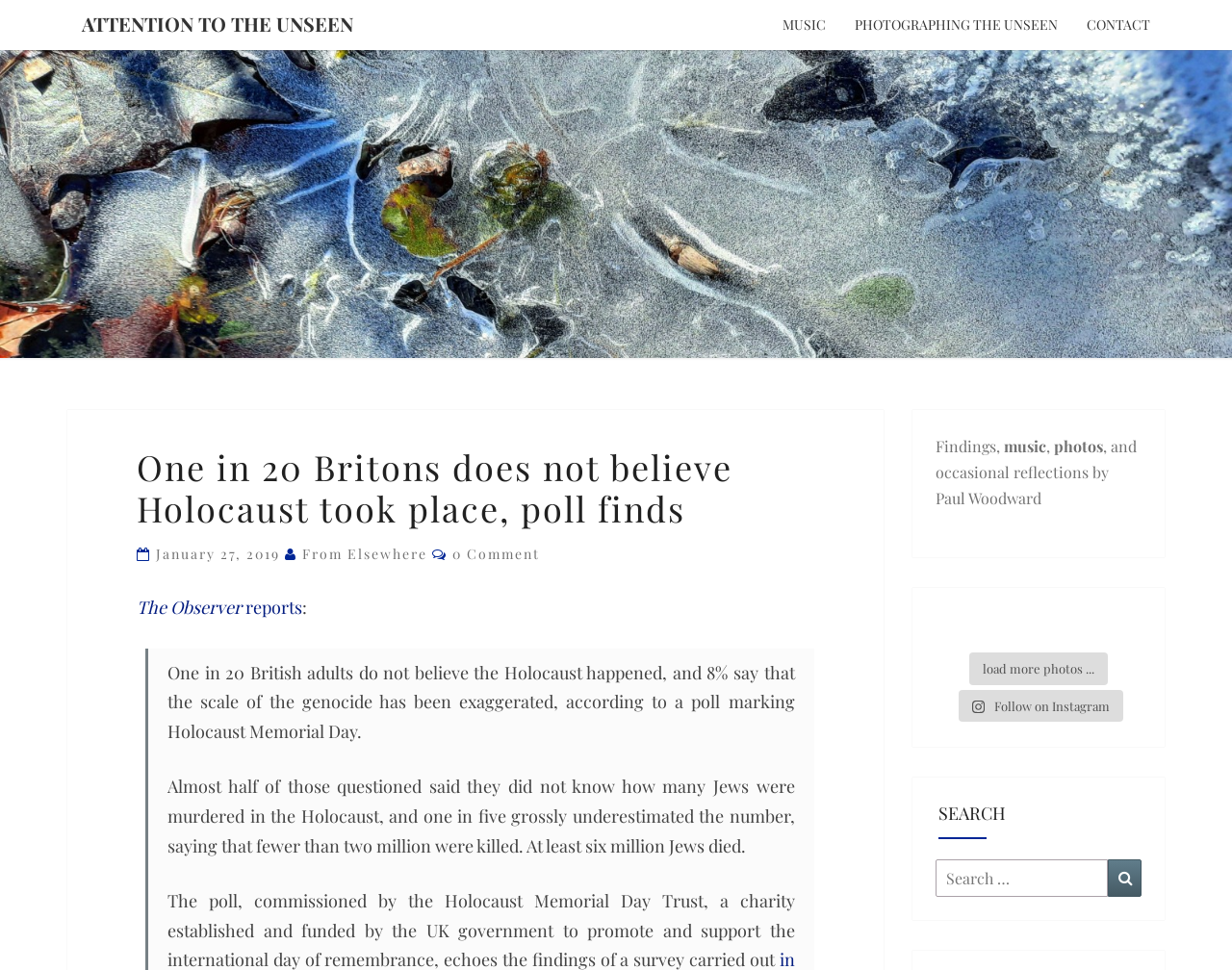Using the webpage screenshot, locate the HTML element that fits the following description and provide its bounding box: "load more photos ...".

[0.787, 0.673, 0.899, 0.706]